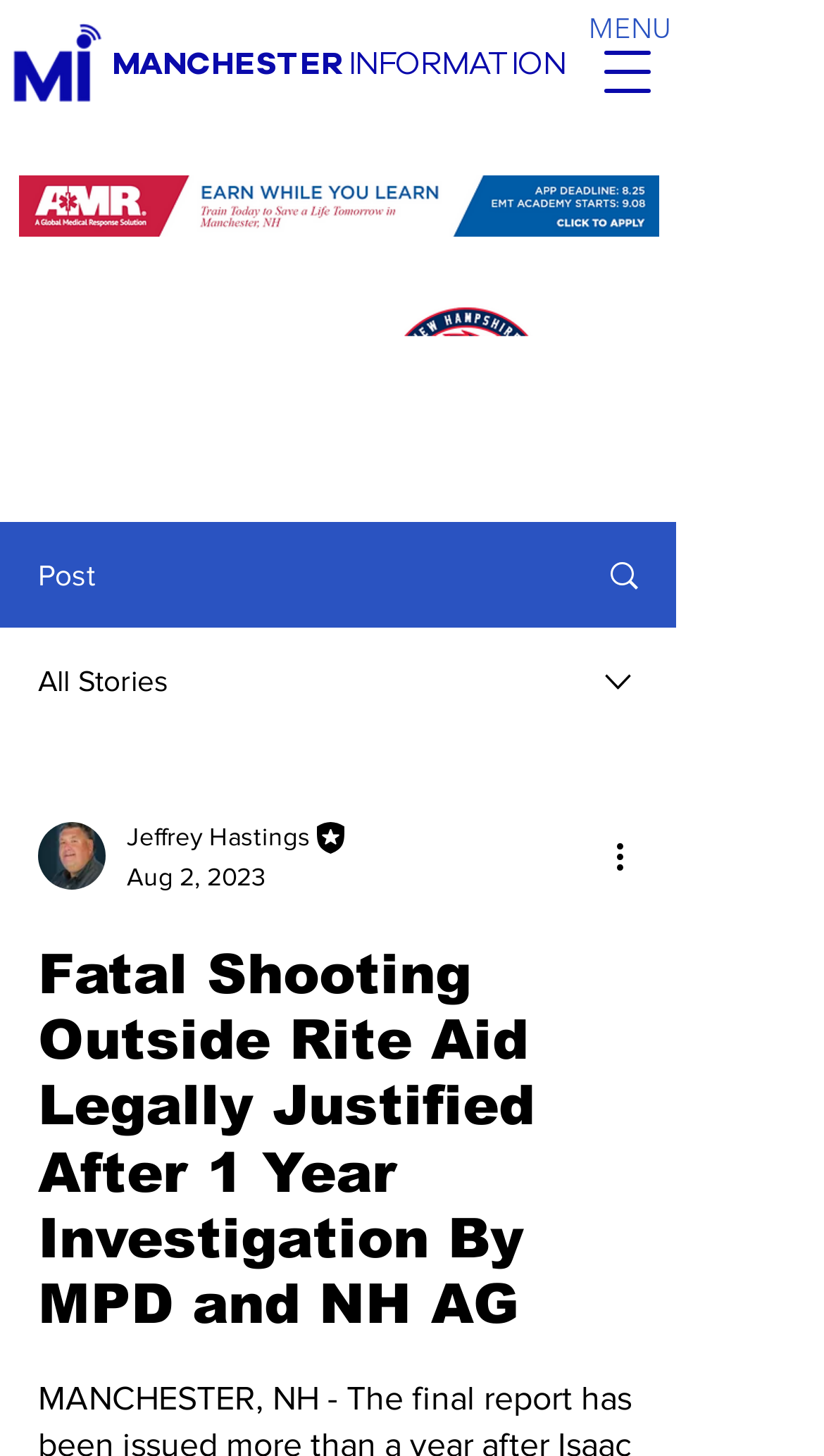What is the occupation of Jeffrey Hastings?
Look at the webpage screenshot and answer the question with a detailed explanation.

I found a generic element with the text 'Jeffrey Hastings' at coordinates [0.154, 0.562, 0.377, 0.588], which is part of a combobox element. Nearby, I found another generic element with the text 'Editor' at coordinates [0.377, 0.561, 0.426, 0.589], which suggests that Jeffrey Hastings is an Editor.